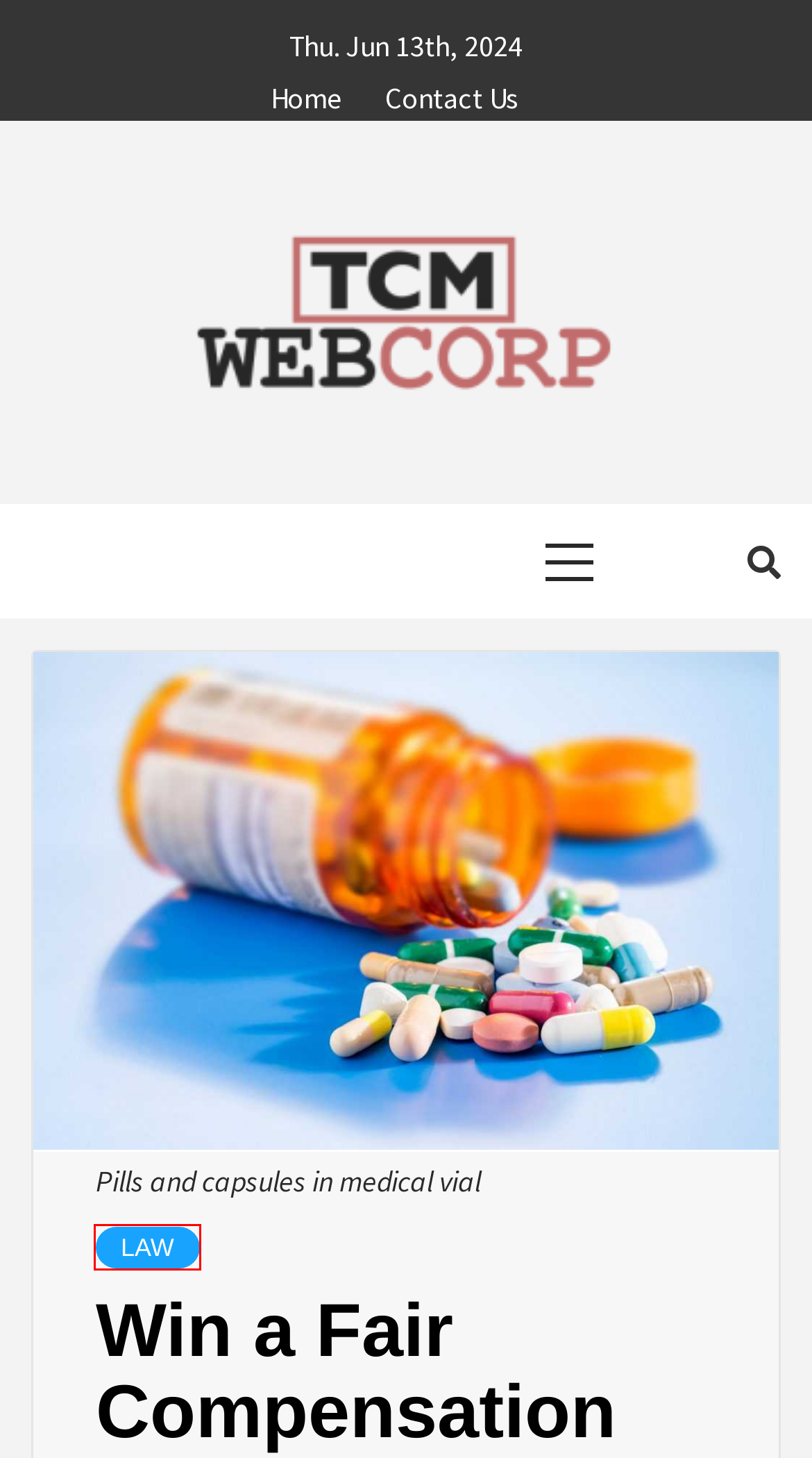You see a screenshot of a webpage with a red bounding box surrounding an element. Pick the webpage description that most accurately represents the new webpage after interacting with the element in the red bounding box. The options are:
A. Law Archives -
B. Are the Watches Sold by Perpetual Timepiece Trading Authentic? -
C. Paul Watson, Author at
D. Contact Us -
E. Real Estate Archives -
F. TCM Web Corp | General Blog
G. Tips for Choosing Video Production as Your Career -
H. Education Archives -

A